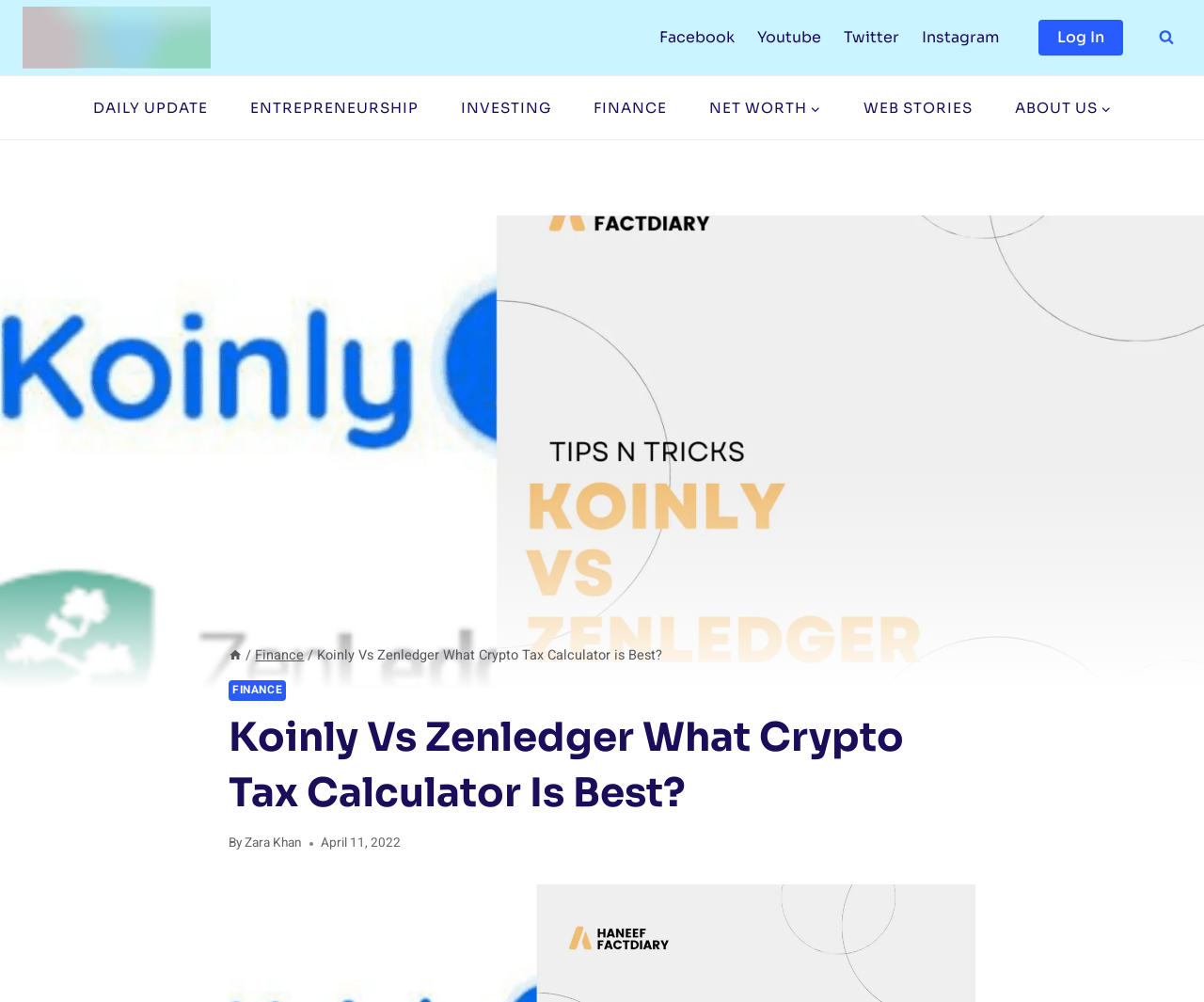Using the provided element description: "Daily Update", determine the bounding box coordinates of the corresponding UI element in the screenshot.

[0.059, 0.095, 0.19, 0.12]